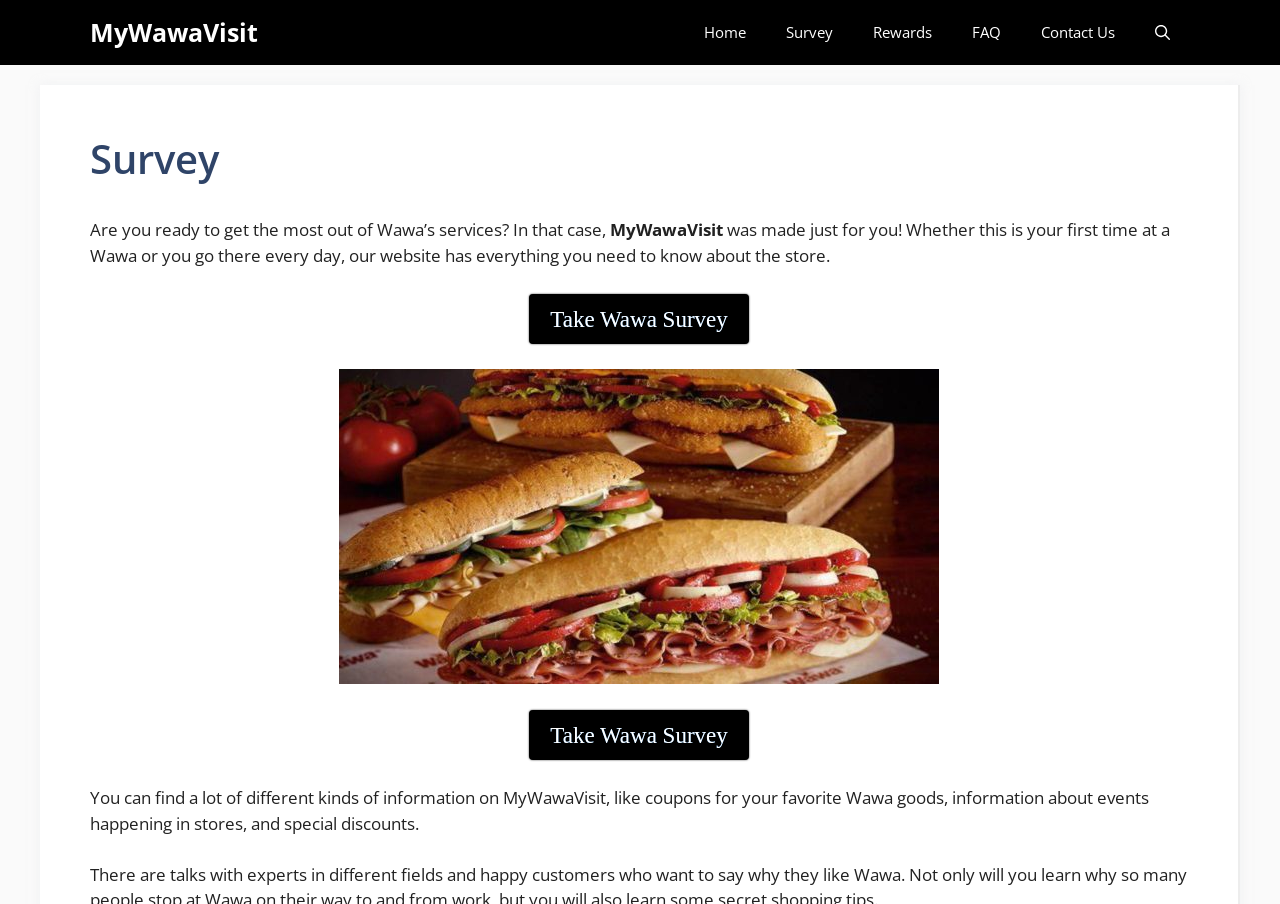What is the name of the website?
Please give a detailed and elaborate answer to the question based on the image.

The name of the website can be found in the navigation bar at the top of the page, where it is listed as one of the links. It is also mentioned in the introductory text on the page, which says 'MyWawaVisit was made just for you!'.